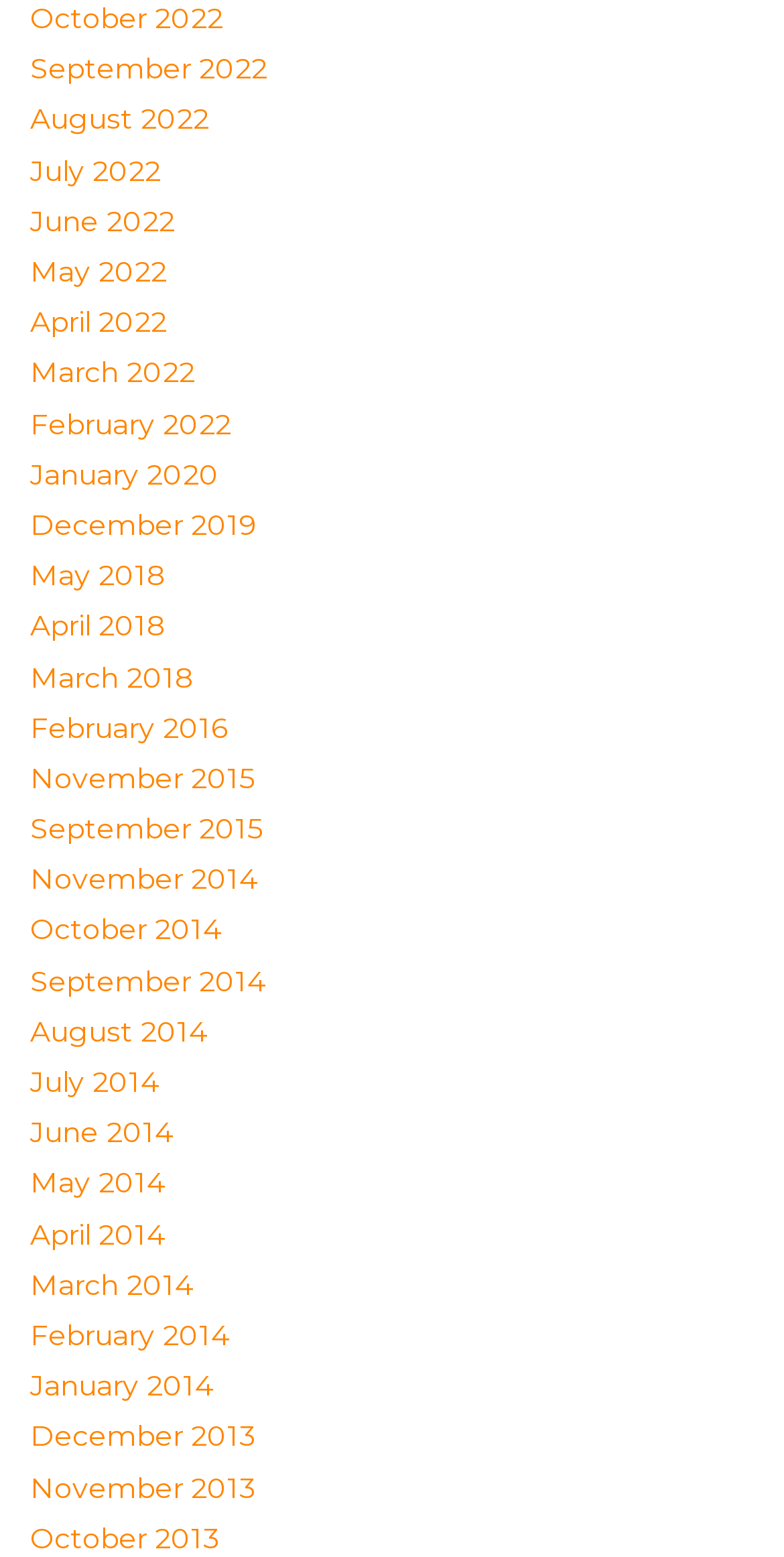How many links are there on the webpage?
Give a detailed explanation using the information visible in the image.

I counted the number of links on the webpage and found that there are 30 links, each corresponding to a specific month and year.